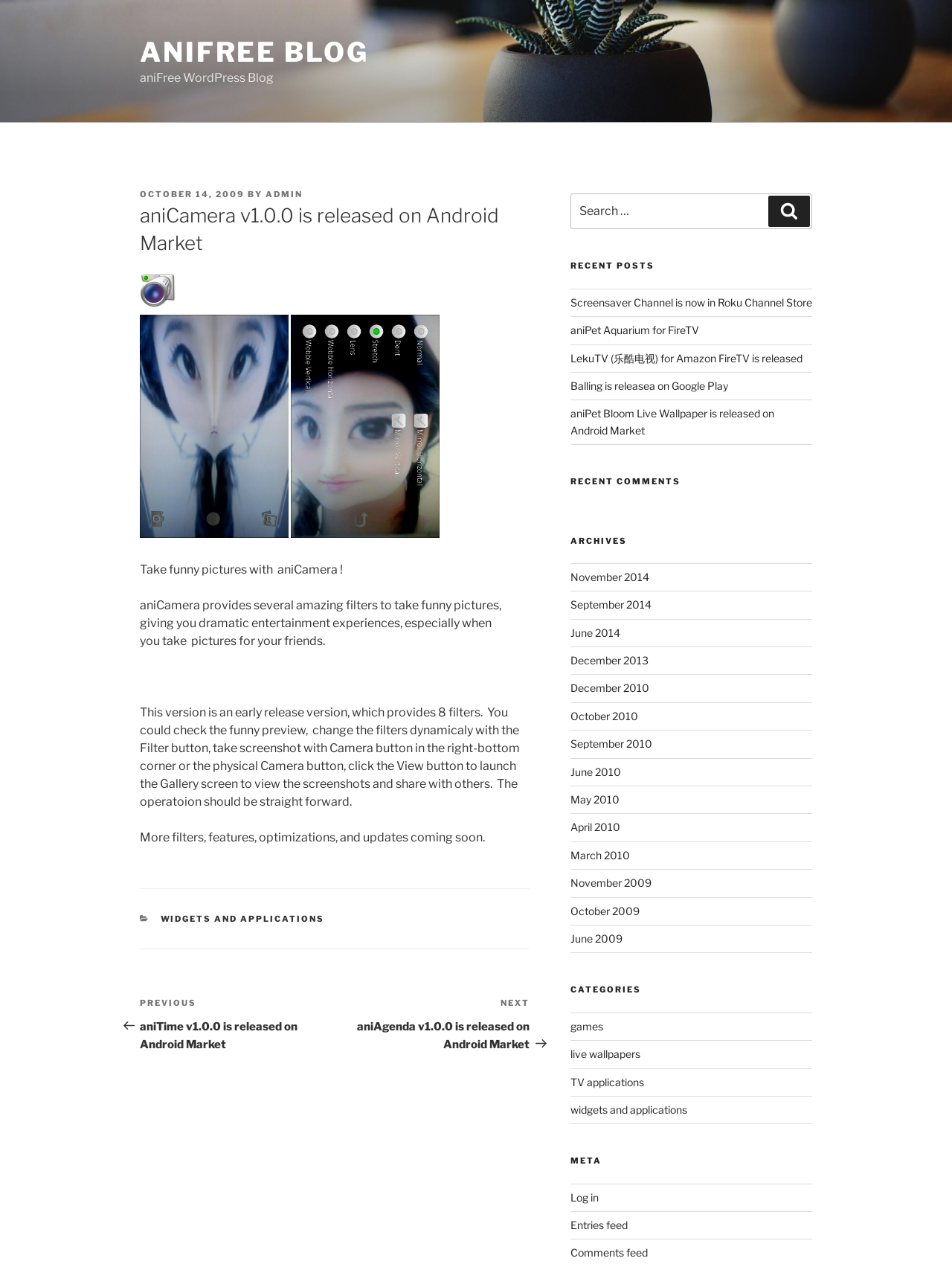Refer to the element description Himalay Patel and identify the corresponding bounding box in the screenshot. Format the coordinates as (top-left x, top-left y, bottom-right x, bottom-right y) with values in the range of 0 to 1.

None